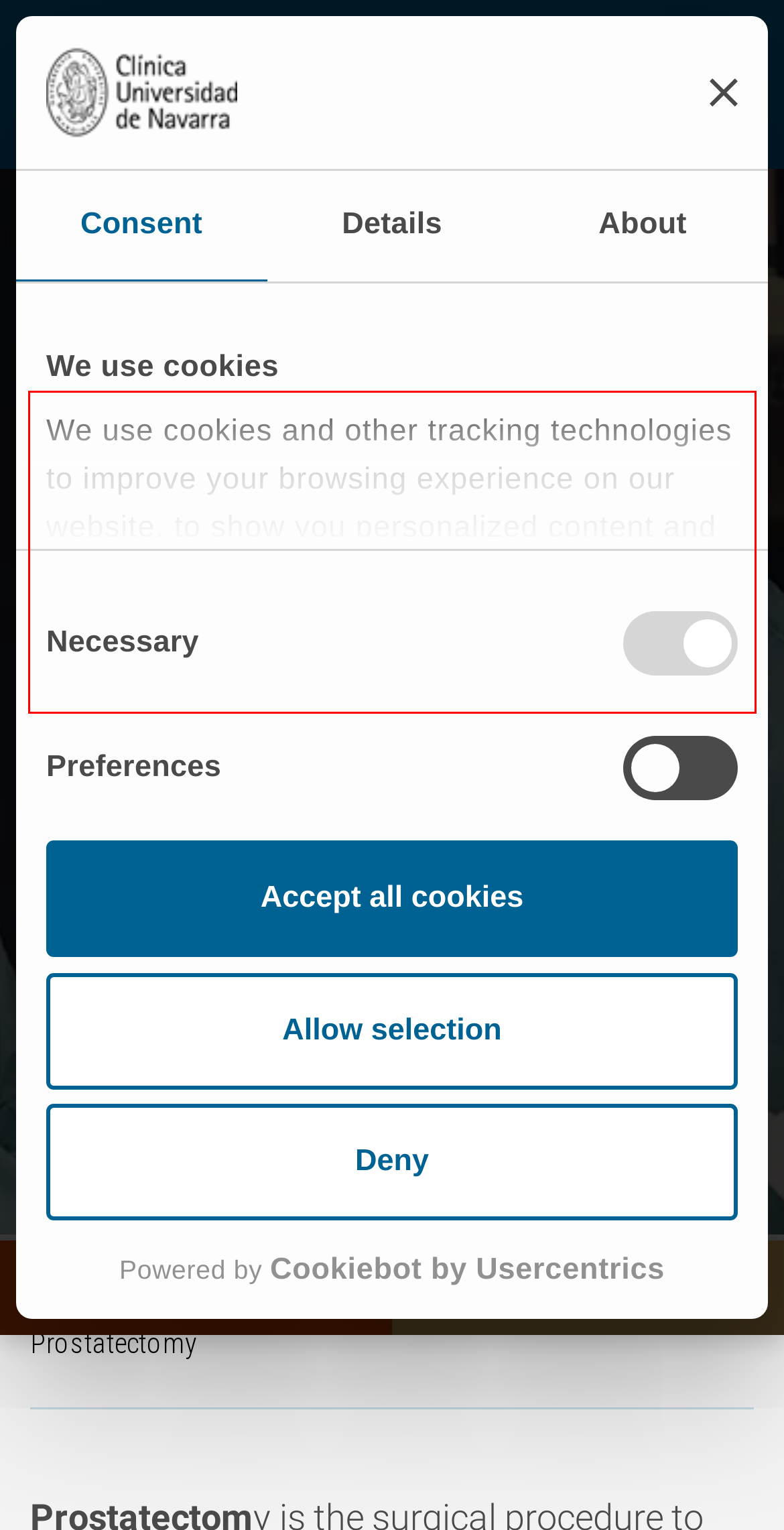The screenshot provided shows a webpage with a red bounding box. Apply OCR to the text within this red bounding box and provide the extracted content.

"The Da Vinci robot is a sophisticated tool that assists the surgeon in performing radical prostatectomy. The patient recovers much better from the procedure".